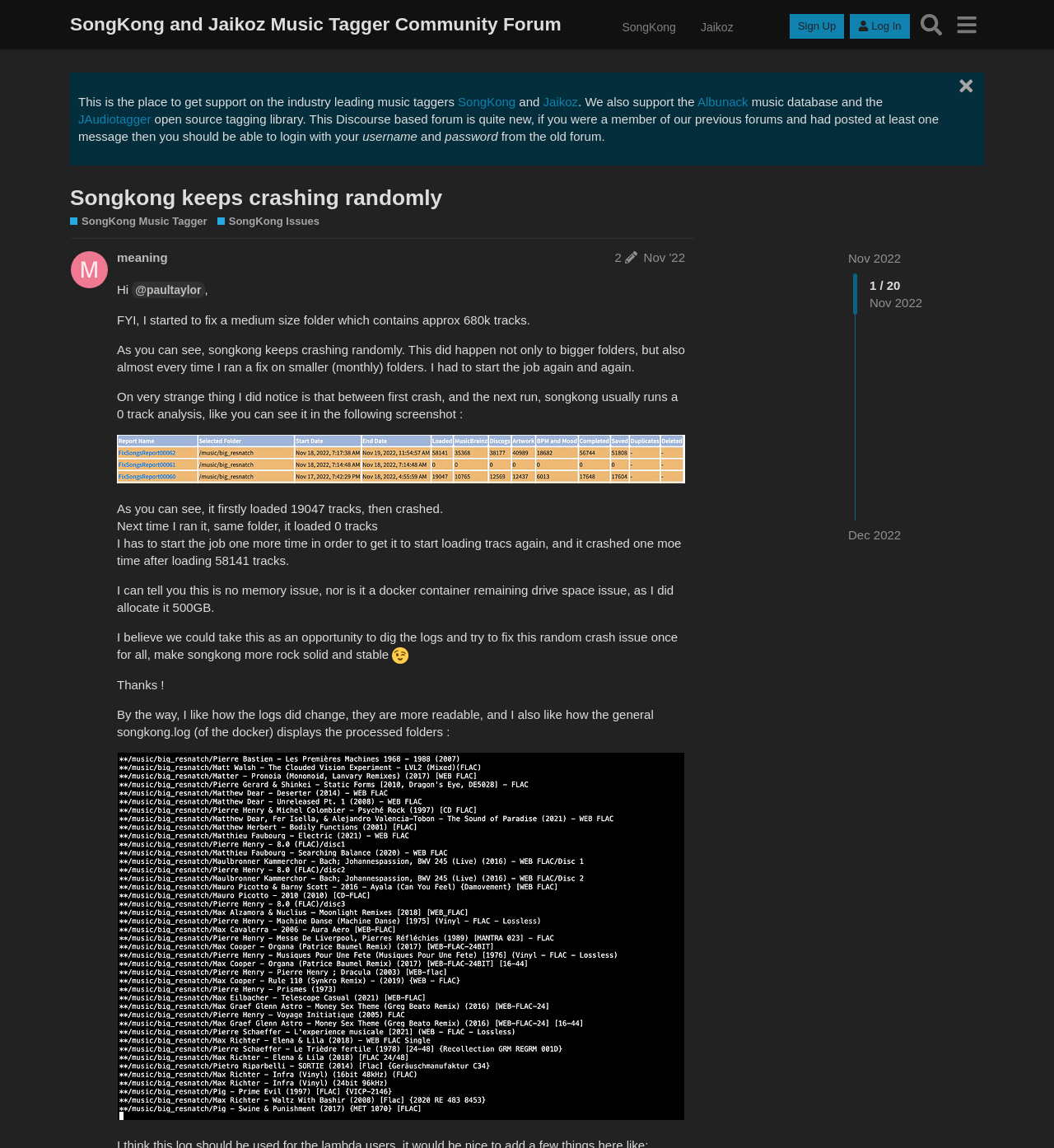Please identify the bounding box coordinates of the area that needs to be clicked to fulfill the following instruction: "Click on the '@paultaylor' link."

[0.125, 0.246, 0.194, 0.26]